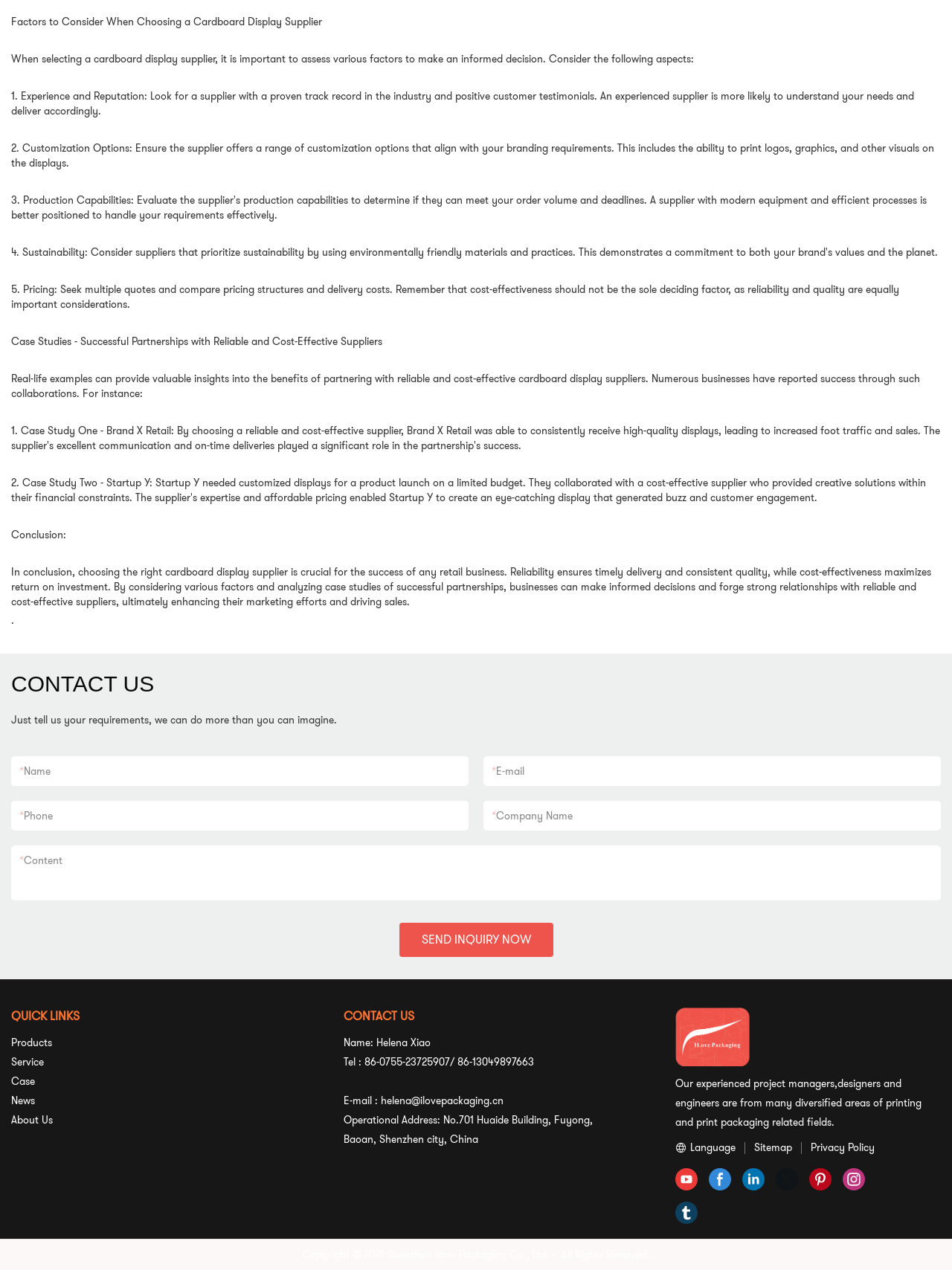Examine the image and give a thorough answer to the following question:
What social media platforms does the company have a presence on?

The company has a presence on multiple social media platforms, including YouTube, Facebook, LinkedIn, Twitter, Pinterest, Instagram, and Tumblr, as indicated by the social media links at the bottom of the webpage.